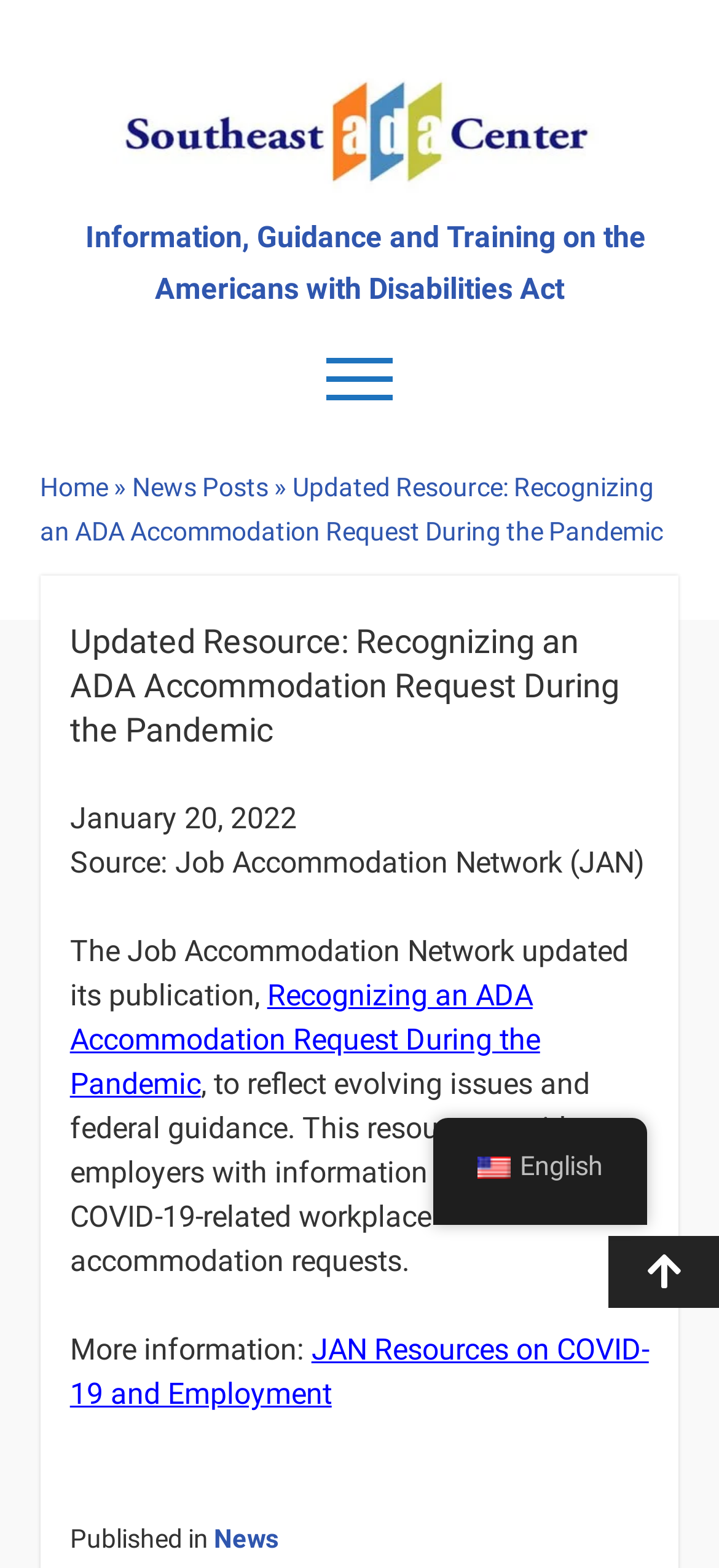What is the topic of the updated resource? Based on the screenshot, please respond with a single word or phrase.

ADA Accommodation Request